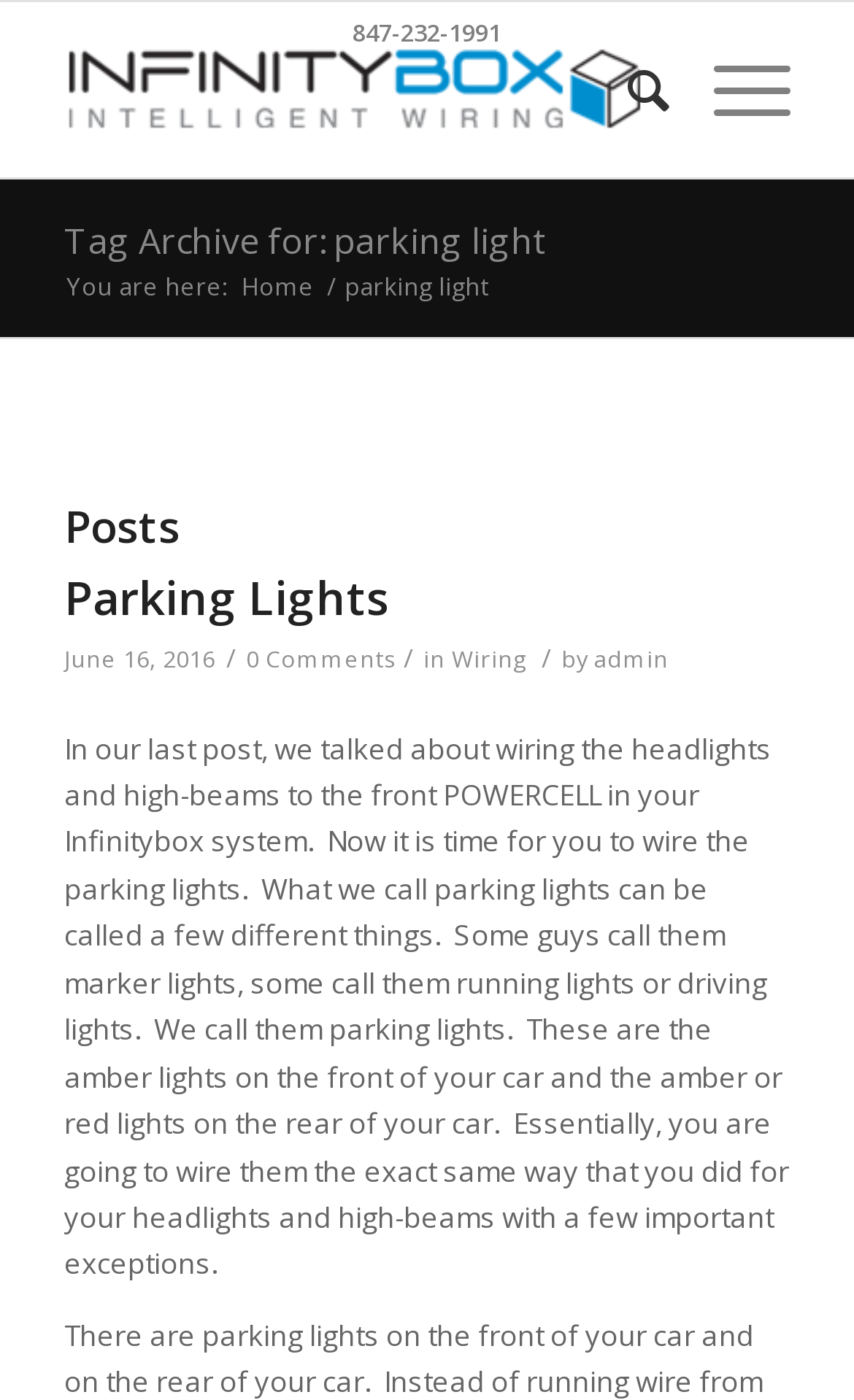What is the date of the post 'Parking Lights'?
Use the screenshot to answer the question with a single word or phrase.

June 16, 2016